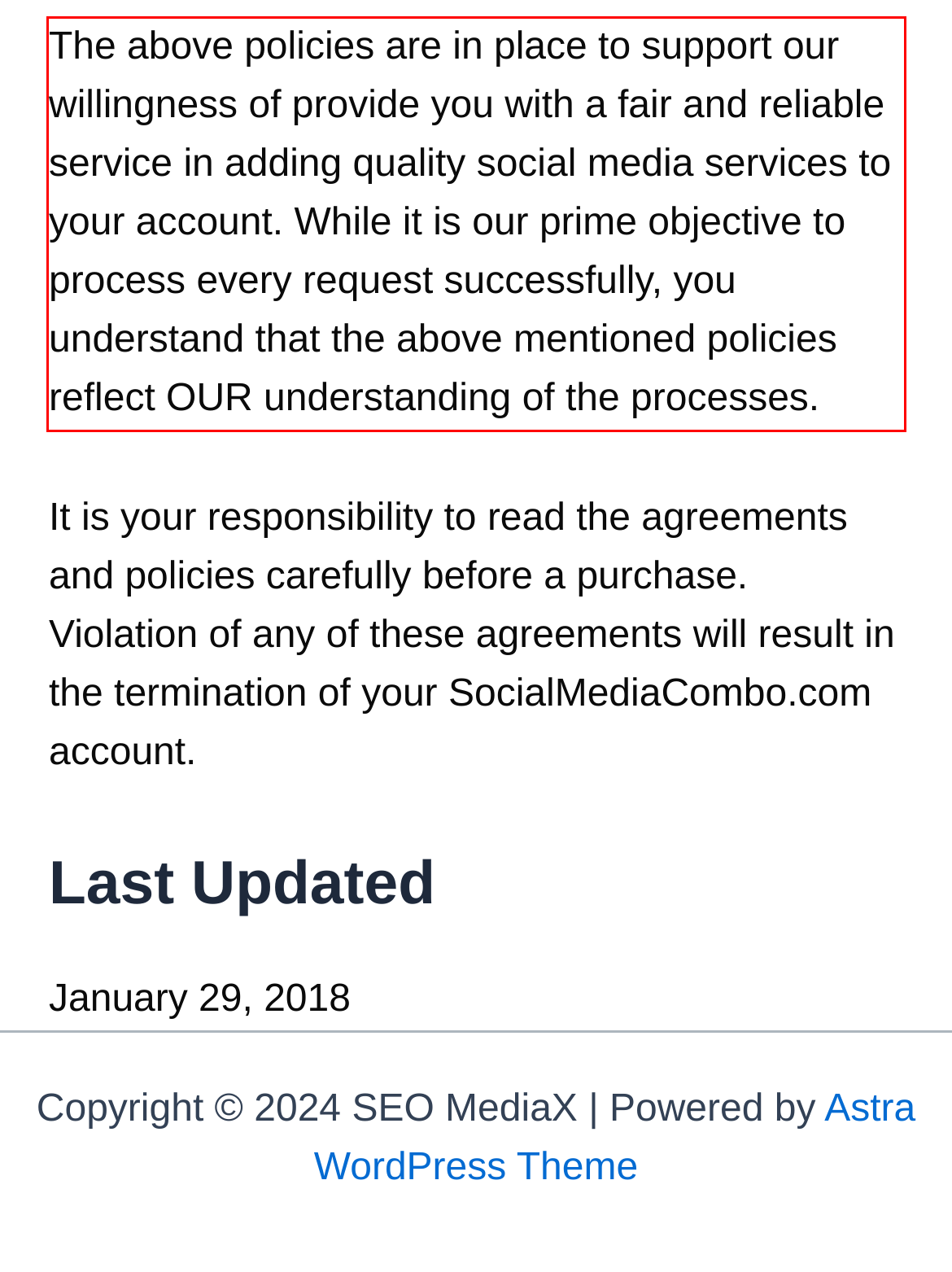You are looking at a screenshot of a webpage with a red rectangle bounding box. Use OCR to identify and extract the text content found inside this red bounding box.

The above policies are in place to support our willingness of provide you with a fair and reliable service in adding quality social media services to your account. While it is our prime objective to process every request successfully, you understand that the above mentioned policies reflect OUR understanding of the processes.